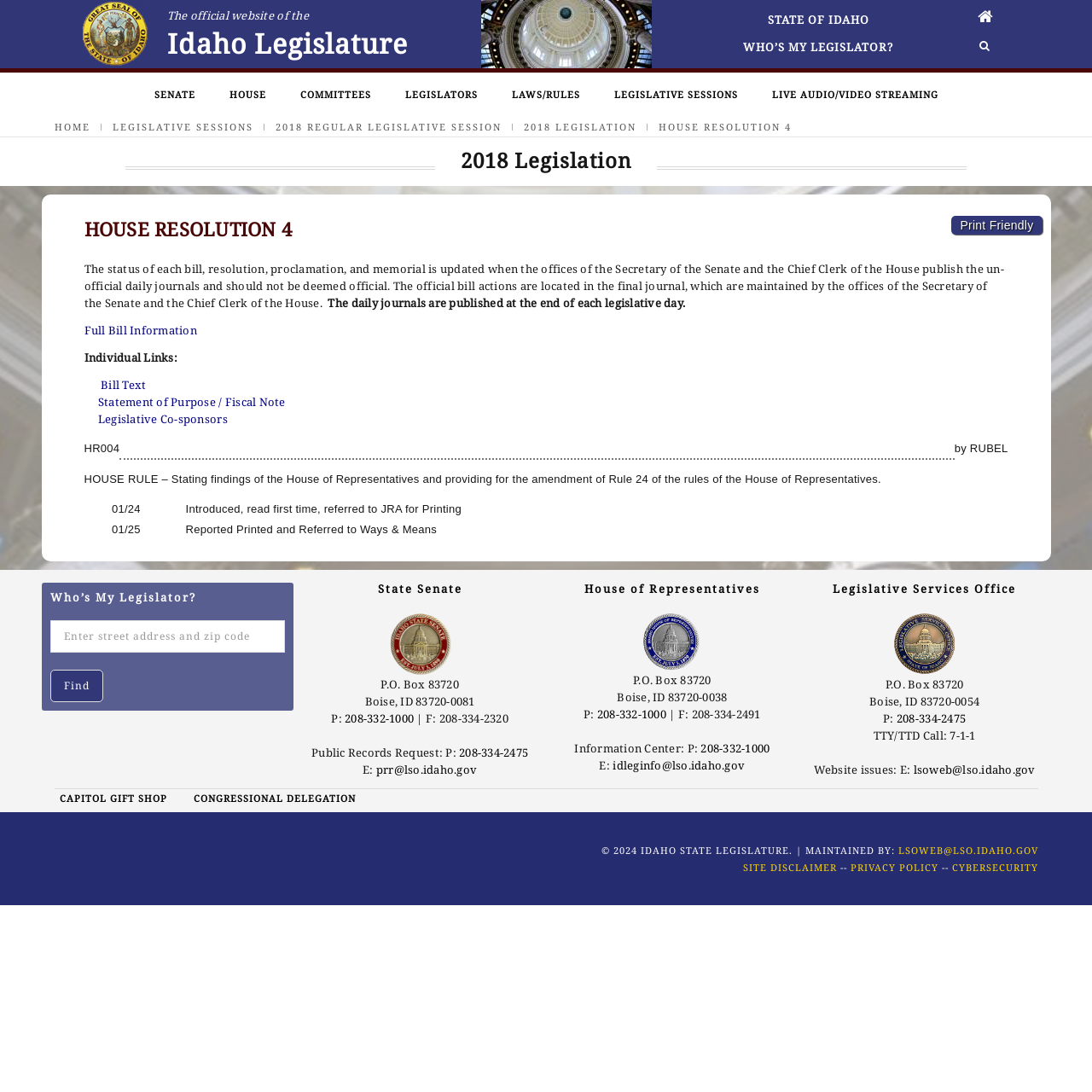Indicate the bounding box coordinates of the clickable region to achieve the following instruction: "Enter street address and zip code in the textbox."

[0.046, 0.568, 0.261, 0.598]